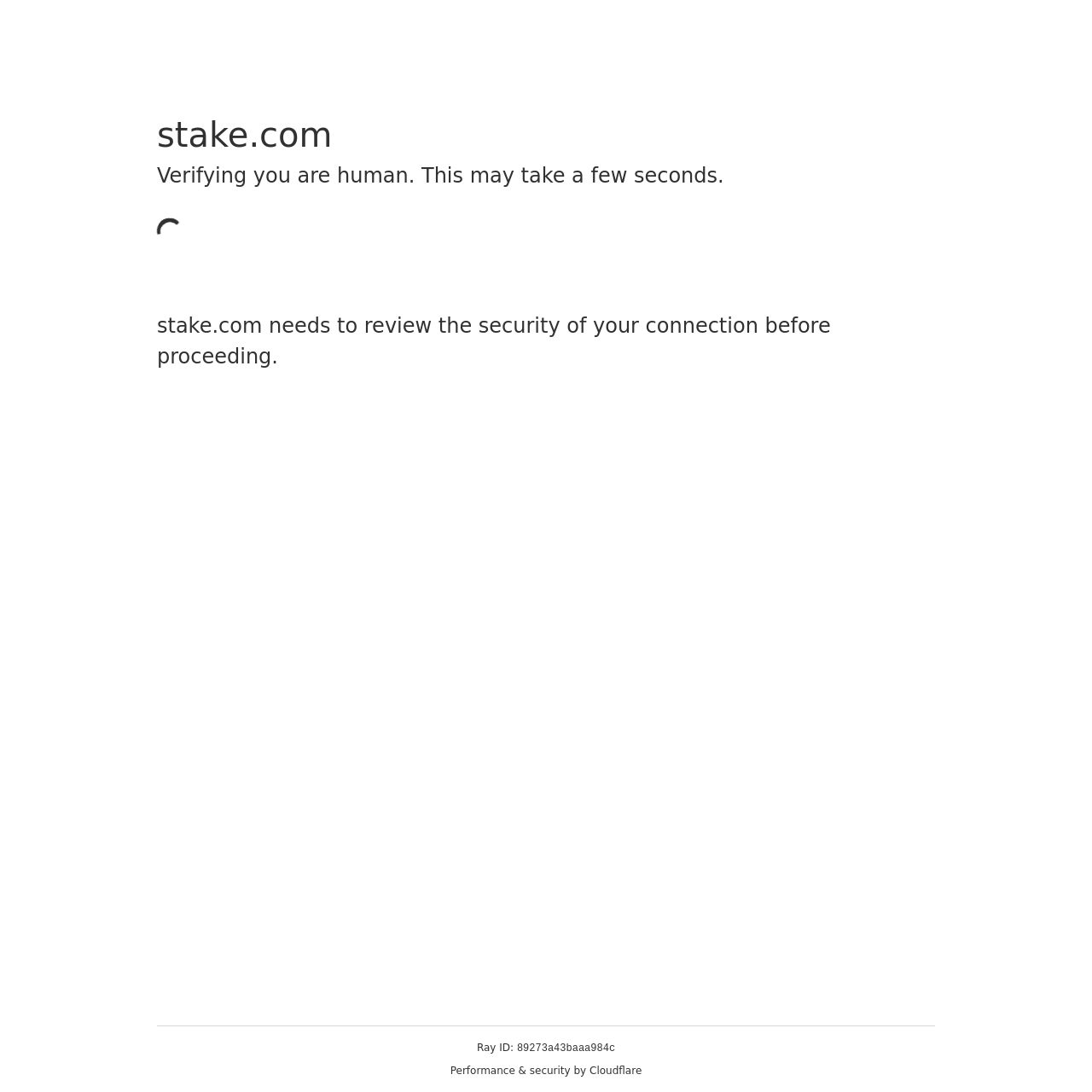What is providing performance and security?
Please utilize the information in the image to give a detailed response to the question.

Cloudflare is providing performance and security, as indicated by the StaticText 'Performance & security by Cloudflare' at the bottom of the page.